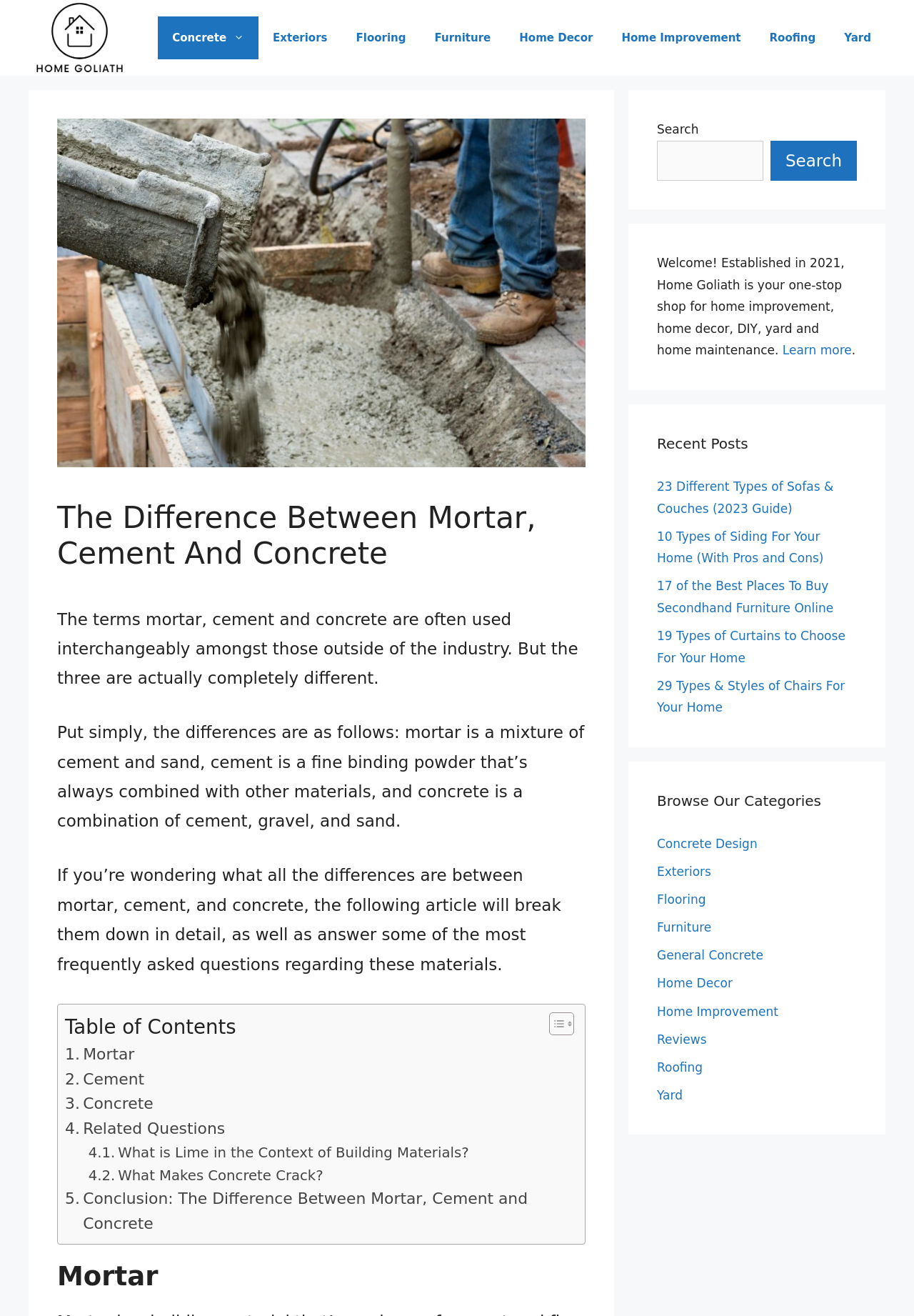Find the bounding box coordinates for the area that should be clicked to accomplish the instruction: "Browse the 'Home Decor' category".

[0.719, 0.742, 0.801, 0.753]